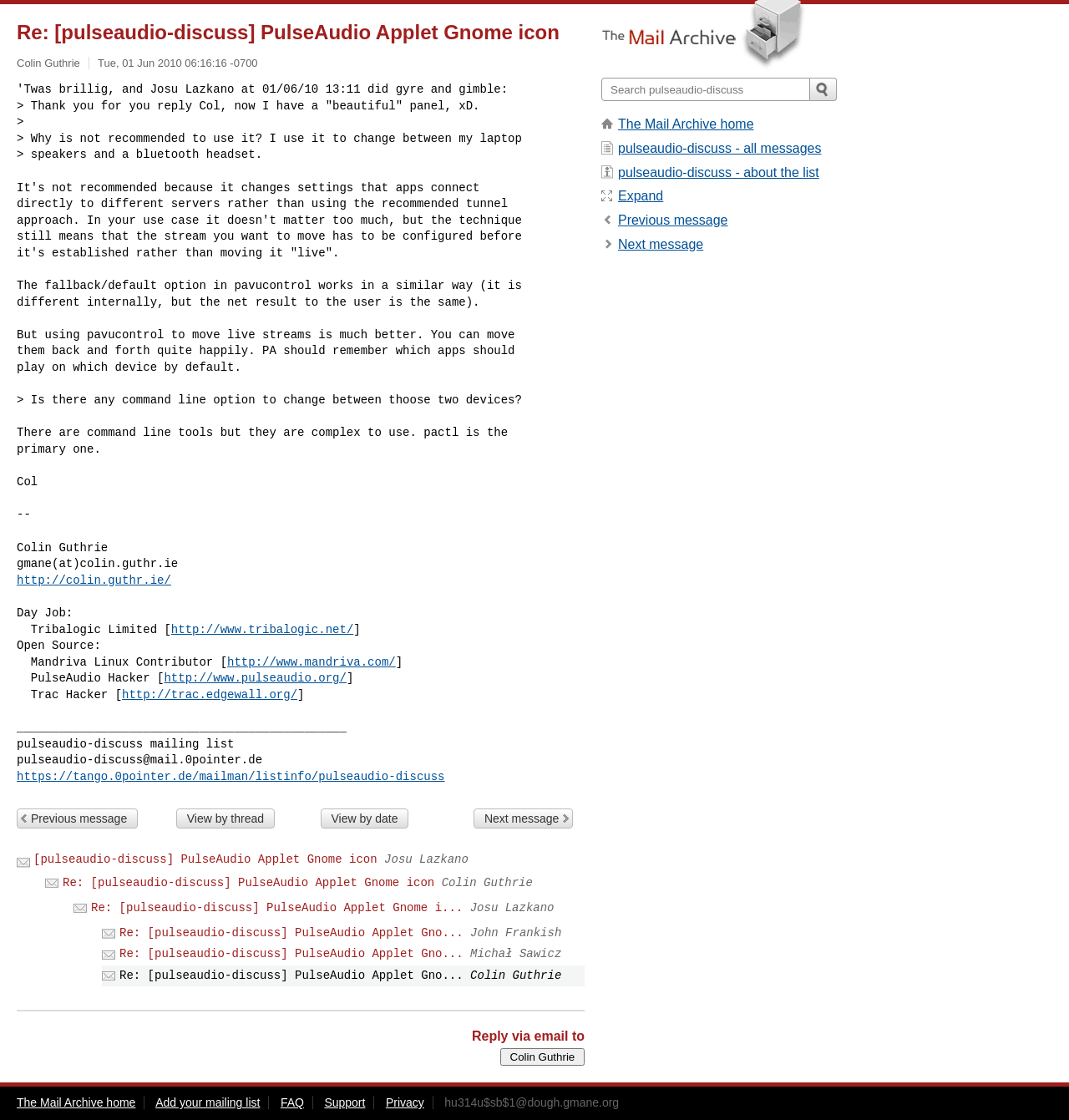Bounding box coordinates are specified in the format (top-left x, top-left y, bottom-right x, bottom-right y). All values are floating point numbers bounded between 0 and 1. Please provide the bounding box coordinate of the region this sentence describes: View by thread

[0.165, 0.722, 0.257, 0.74]